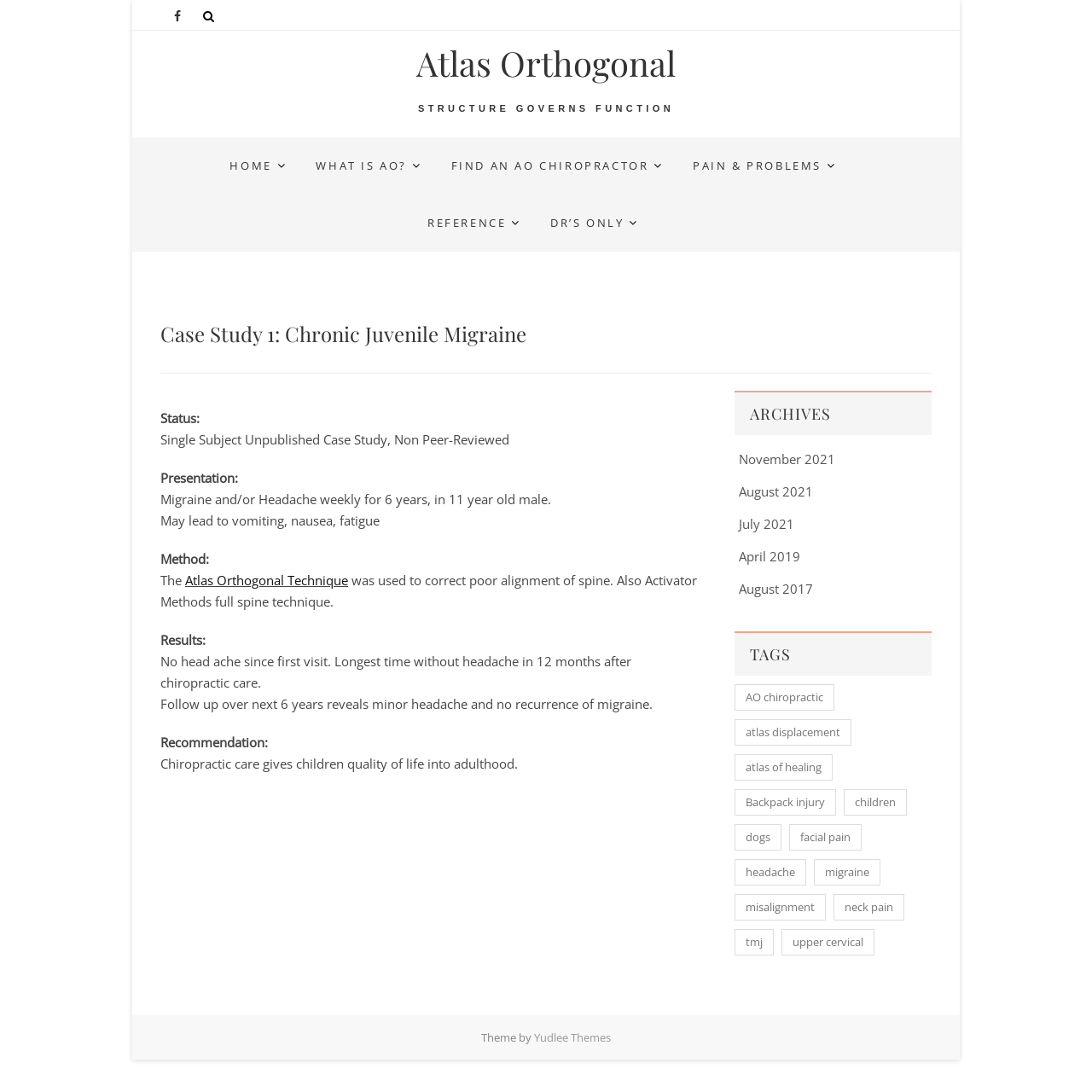Find the bounding box coordinates of the element's region that should be clicked in order to follow the given instruction: "Find an Atlas Orthogonal chiropractor". The coordinates should consist of four float numbers between 0 and 1, i.e., [left, top, right, bottom].

[0.401, 0.126, 0.62, 0.178]